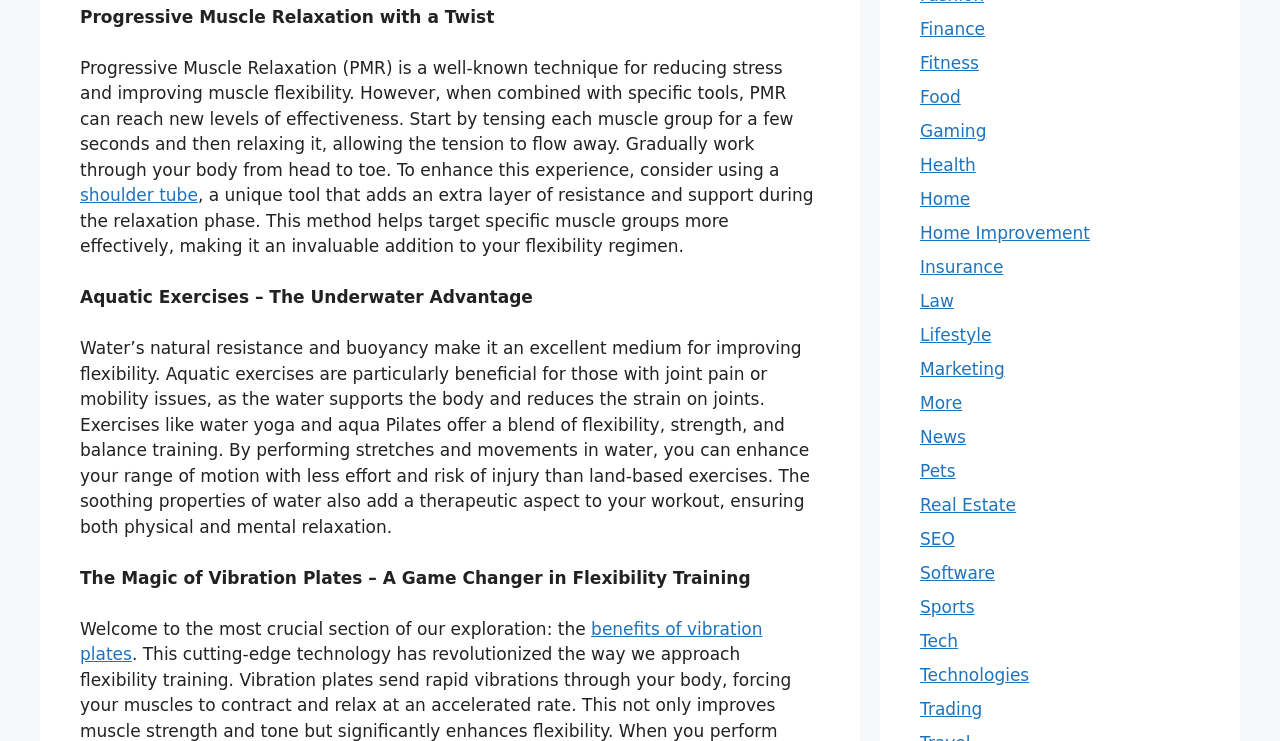What is the main topic of the first section?
Can you offer a detailed and complete answer to this question?

The first section of the webpage is about Progressive Muscle Relaxation (PMR) with a twist, which is a technique for reducing stress and improving muscle flexibility. The section explains how to perform PMR and introduces a unique tool called a shoulder tube that adds an extra layer of resistance and support during the relaxation phase.